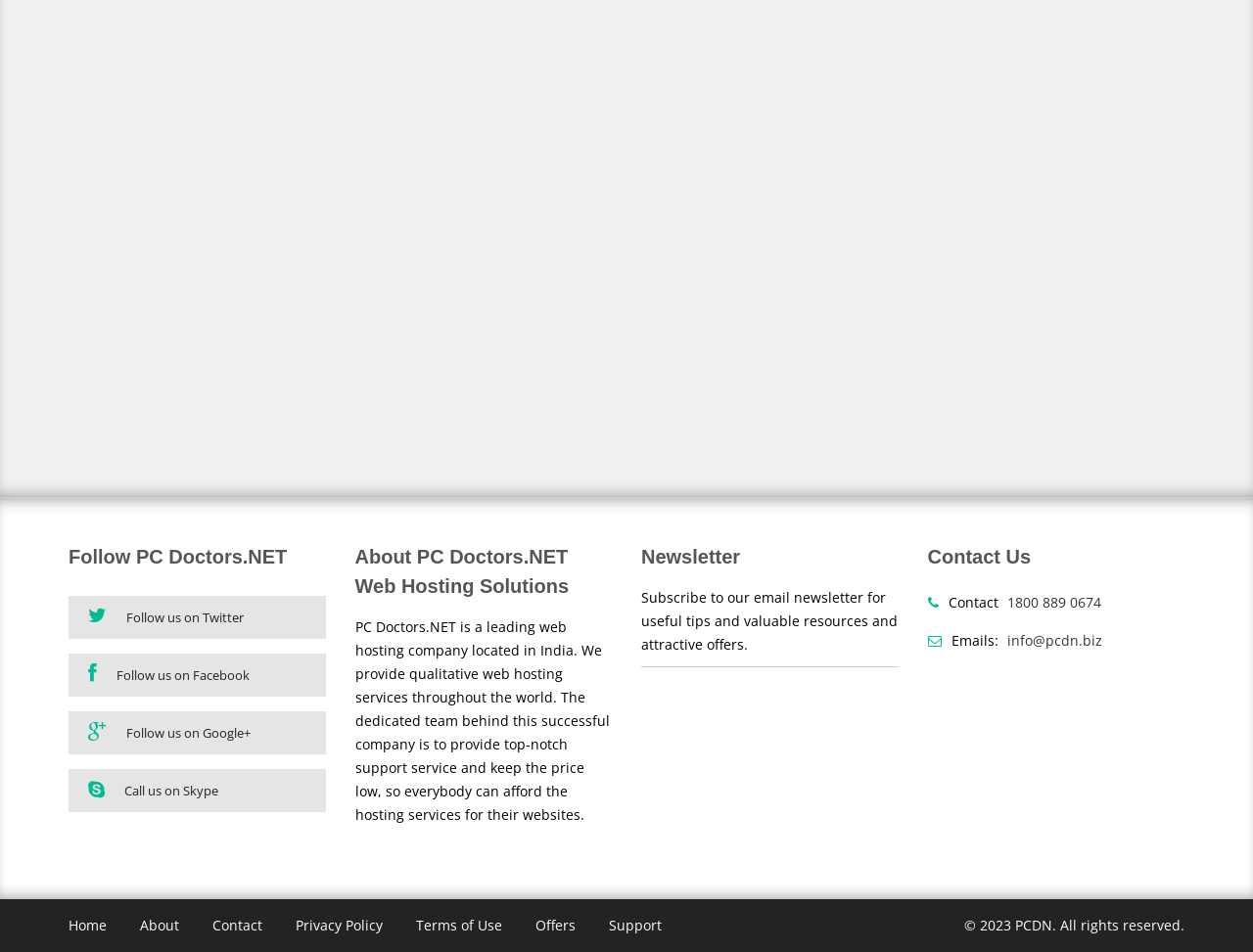What is the purpose of the newsletter?
Please provide a comprehensive answer based on the contents of the image.

The purpose of the newsletter can be found in the StaticText 'Subscribe to our email newsletter for useful tips and valuable resources and attractive offers.' which is located in the 'Newsletter' section.